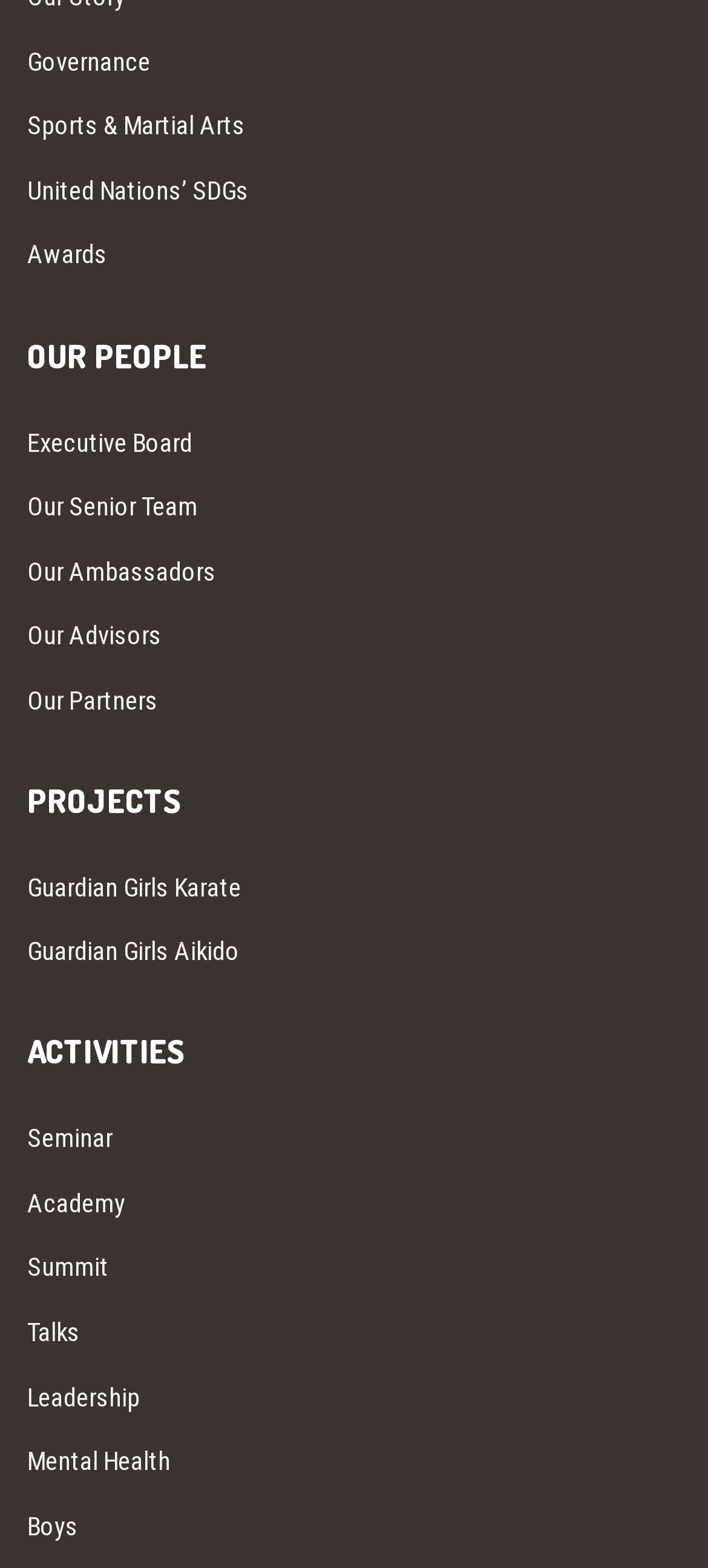Give a short answer to this question using one word or a phrase:
How many links are there on the webpage?

18